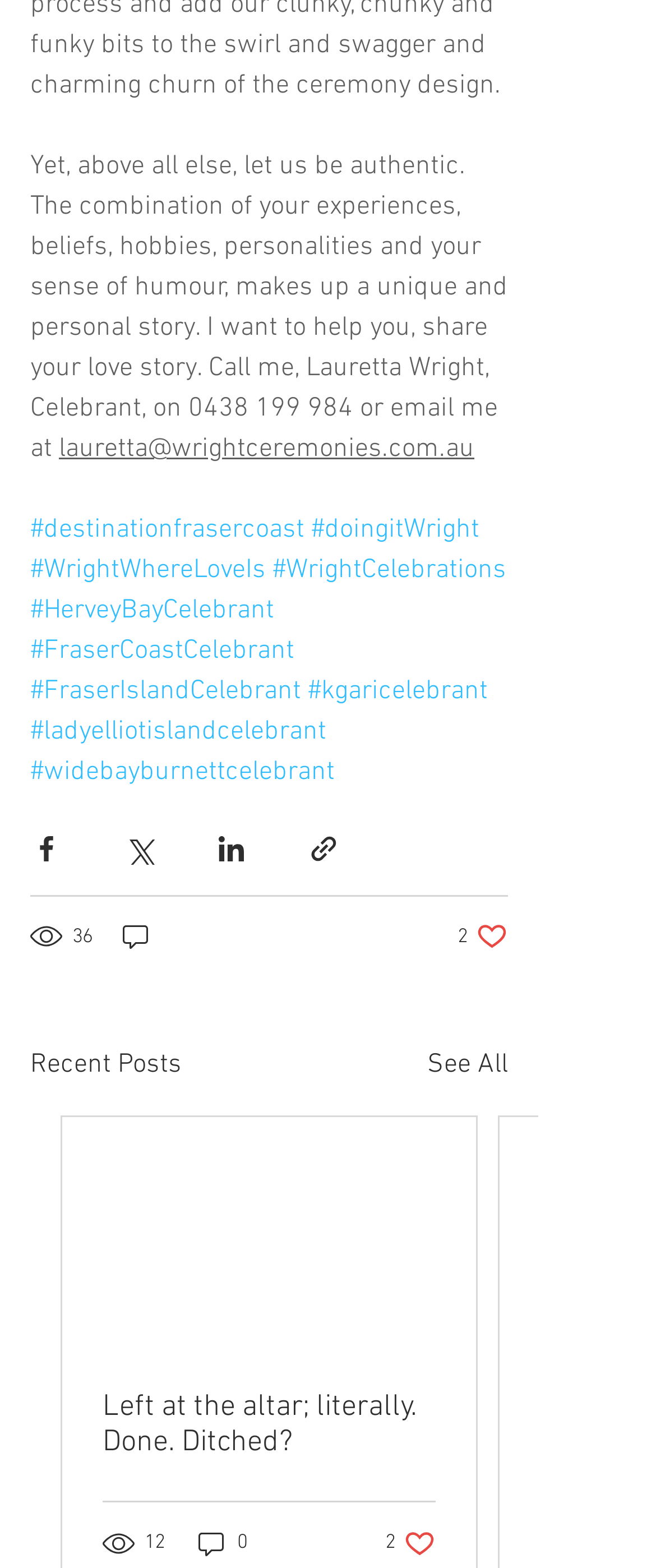What is the celebrant's phone number?
Look at the screenshot and give a one-word or phrase answer.

0438 199 984